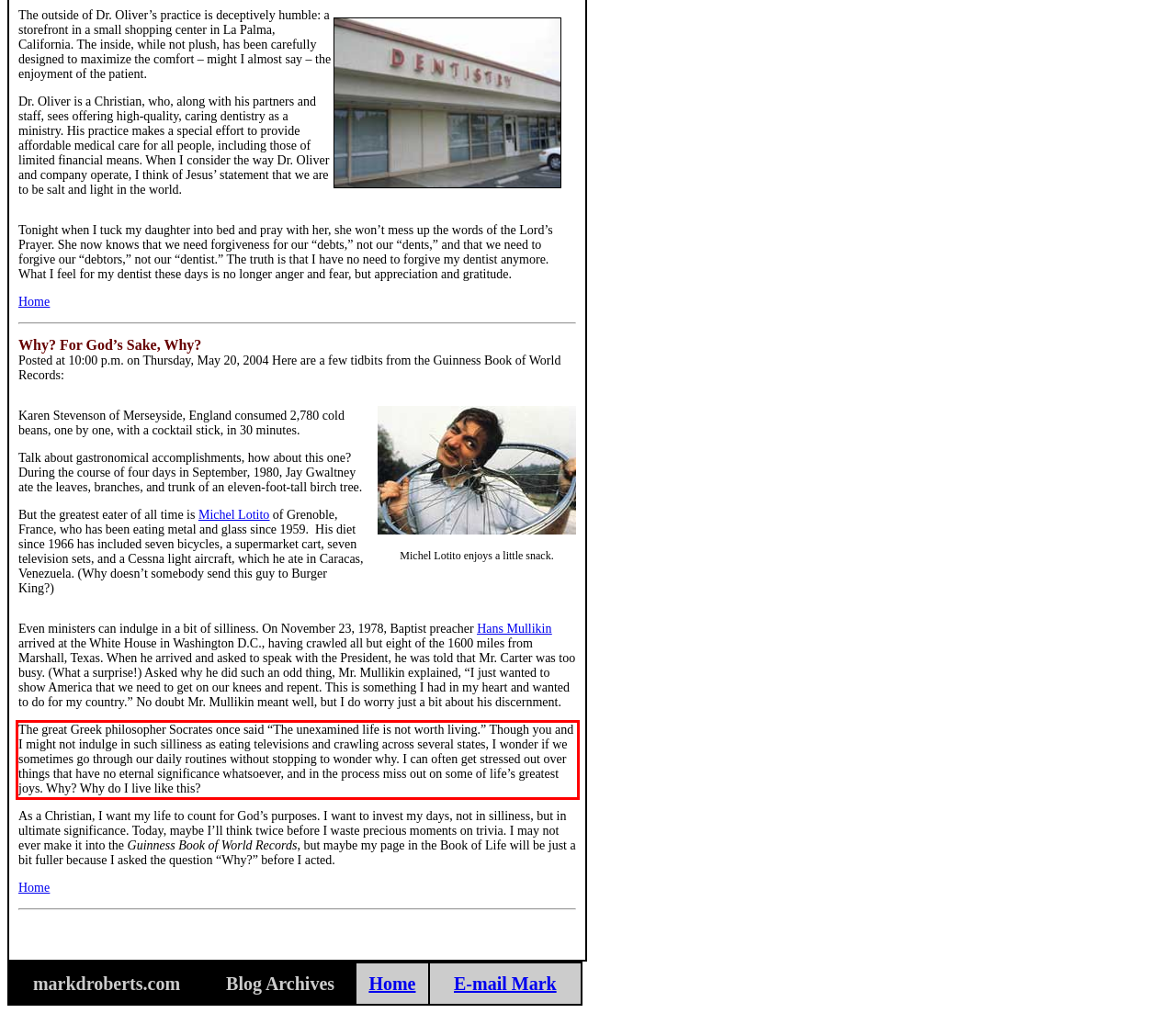You have a screenshot of a webpage with a red bounding box. Identify and extract the text content located inside the red bounding box.

The great Greek philosopher Socrates once said “The unexamined life is not worth living.” Though you and I might not indulge in such silliness as eating televisions and crawling across several states, I wonder if we sometimes go through our daily routines without stopping to wonder why. I can often get stressed out over things that have no eternal significance whatsoever, and in the process miss out on some of life’s greatest joys. Why? Why do I live like this?